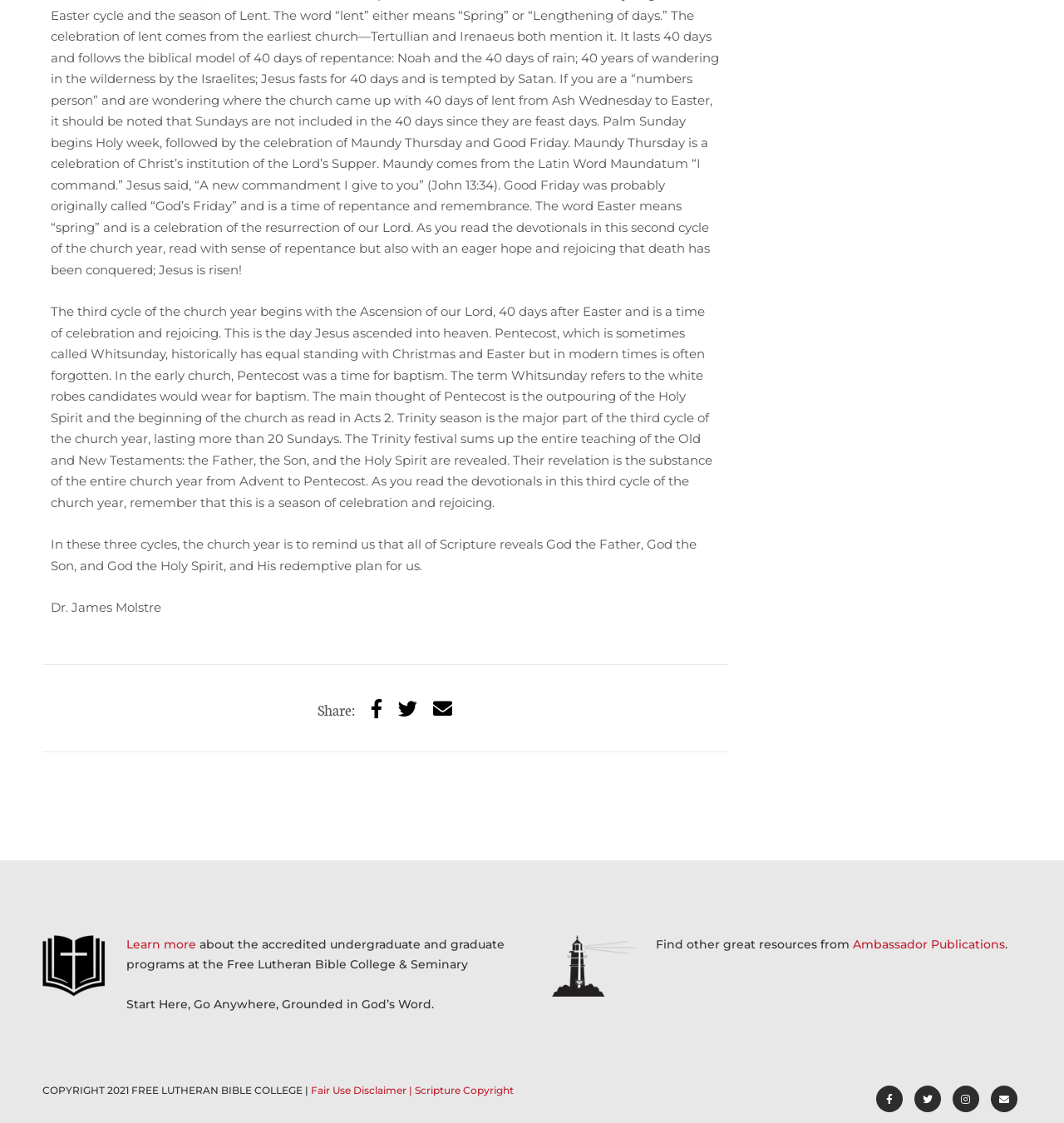Please identify the bounding box coordinates of the element on the webpage that should be clicked to follow this instruction: "Visit Ambassador Publications". The bounding box coordinates should be given as four float numbers between 0 and 1, formatted as [left, top, right, bottom].

[0.801, 0.834, 0.944, 0.847]